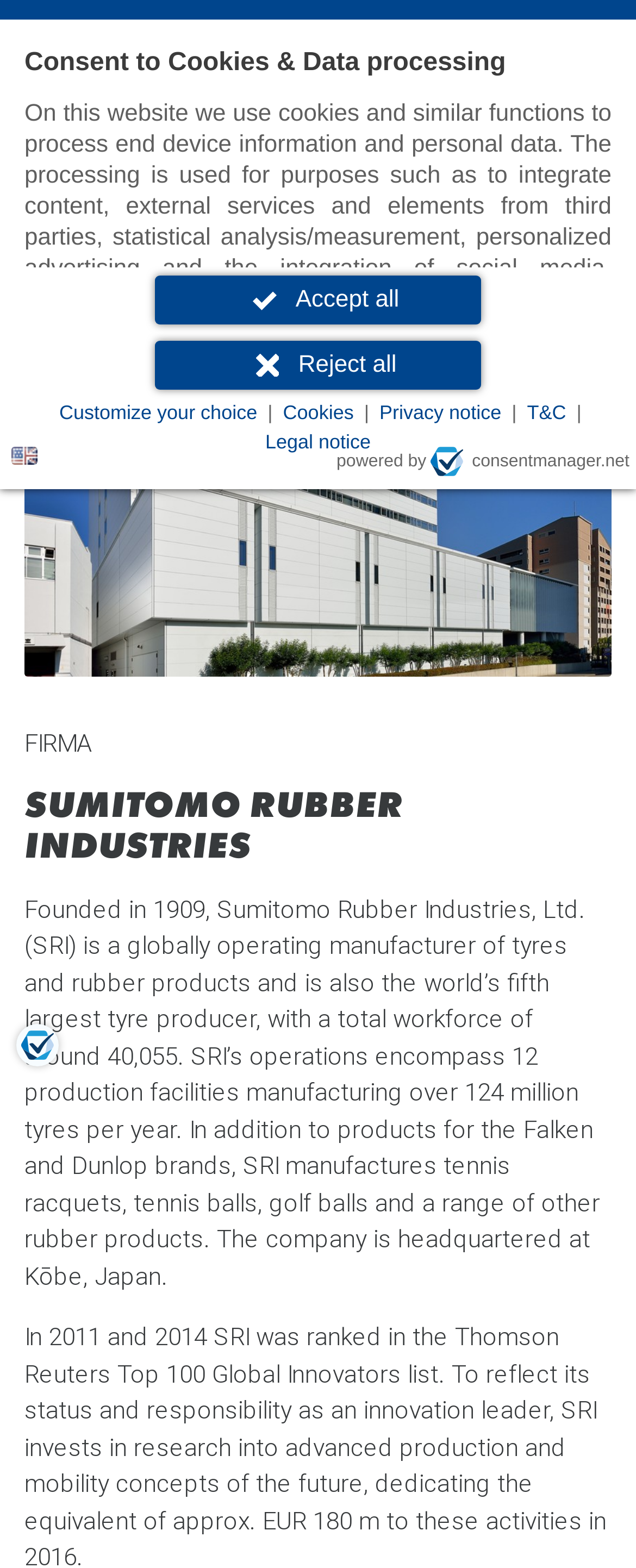Using the information from the screenshot, answer the following question thoroughly:
What is the company's total workforce?

I found this information in the paragraph that describes the company, Sumitomo Rubber Industries, Ltd. (SRI). The paragraph mentions that SRI has a total workforce of around 40,055.